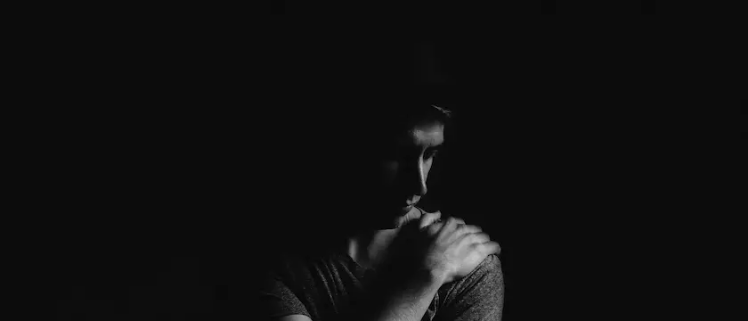What is the implied emotional state of the man?
We need a detailed and exhaustive answer to the question. Please elaborate.

The caption describes the man's gaze as directed downward, and his hand resting on his shoulder as an intimate gesture conveying vulnerability, implying that he may be experiencing sadness or contemplation.